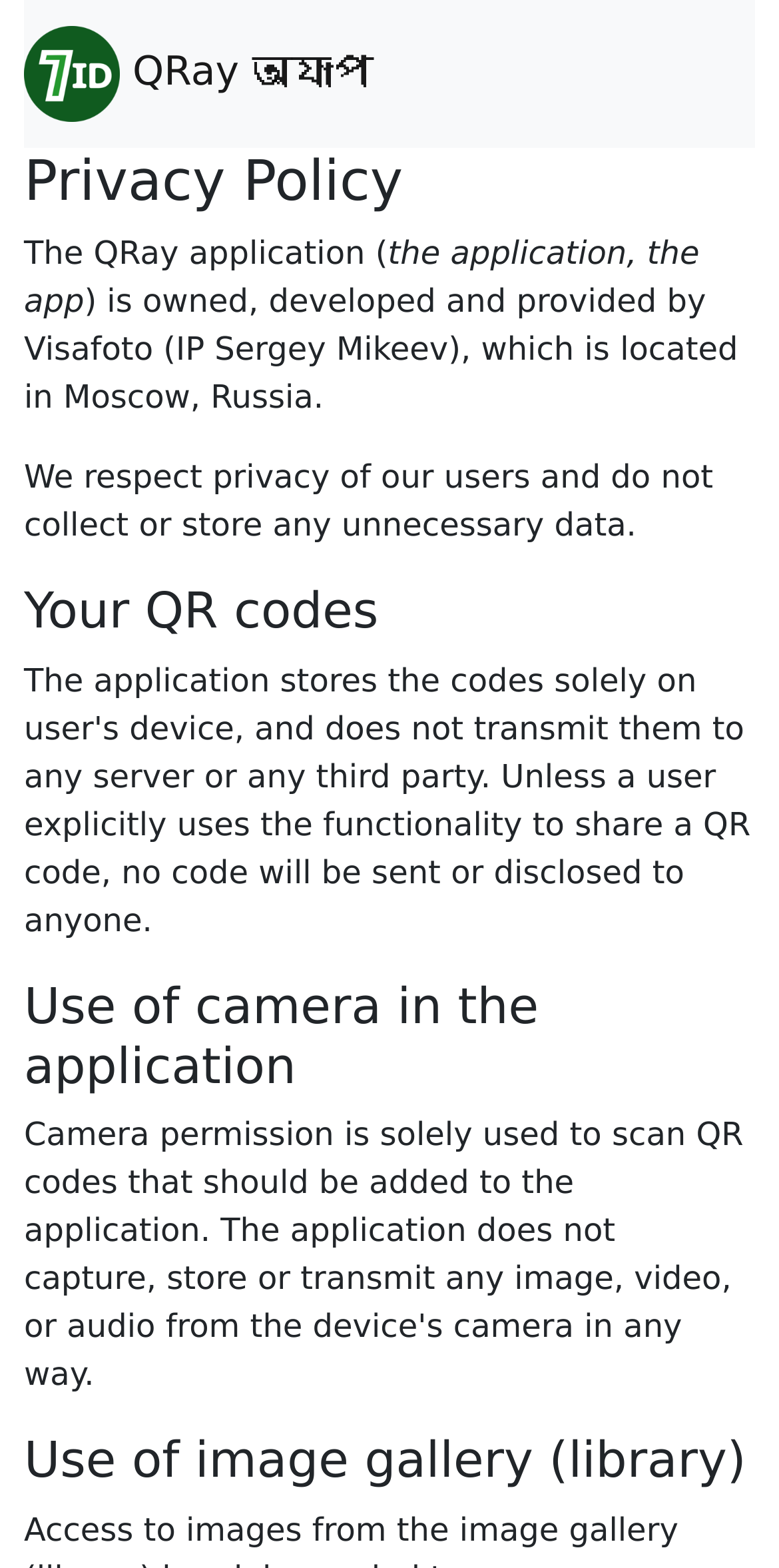What is the name of the application?
Give a single word or phrase answer based on the content of the image.

QRay